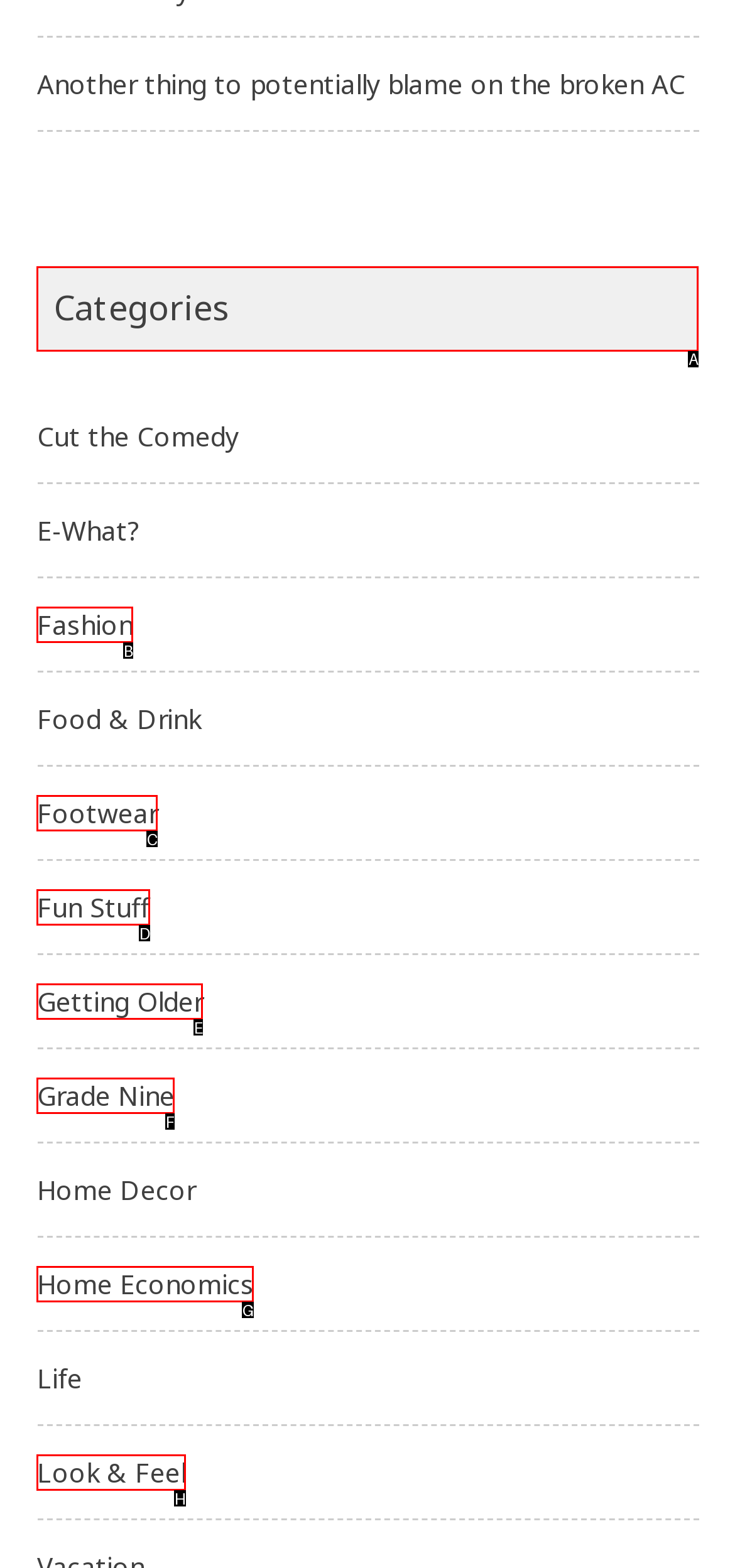Determine the letter of the element to click to accomplish this task: view categories. Respond with the letter.

A